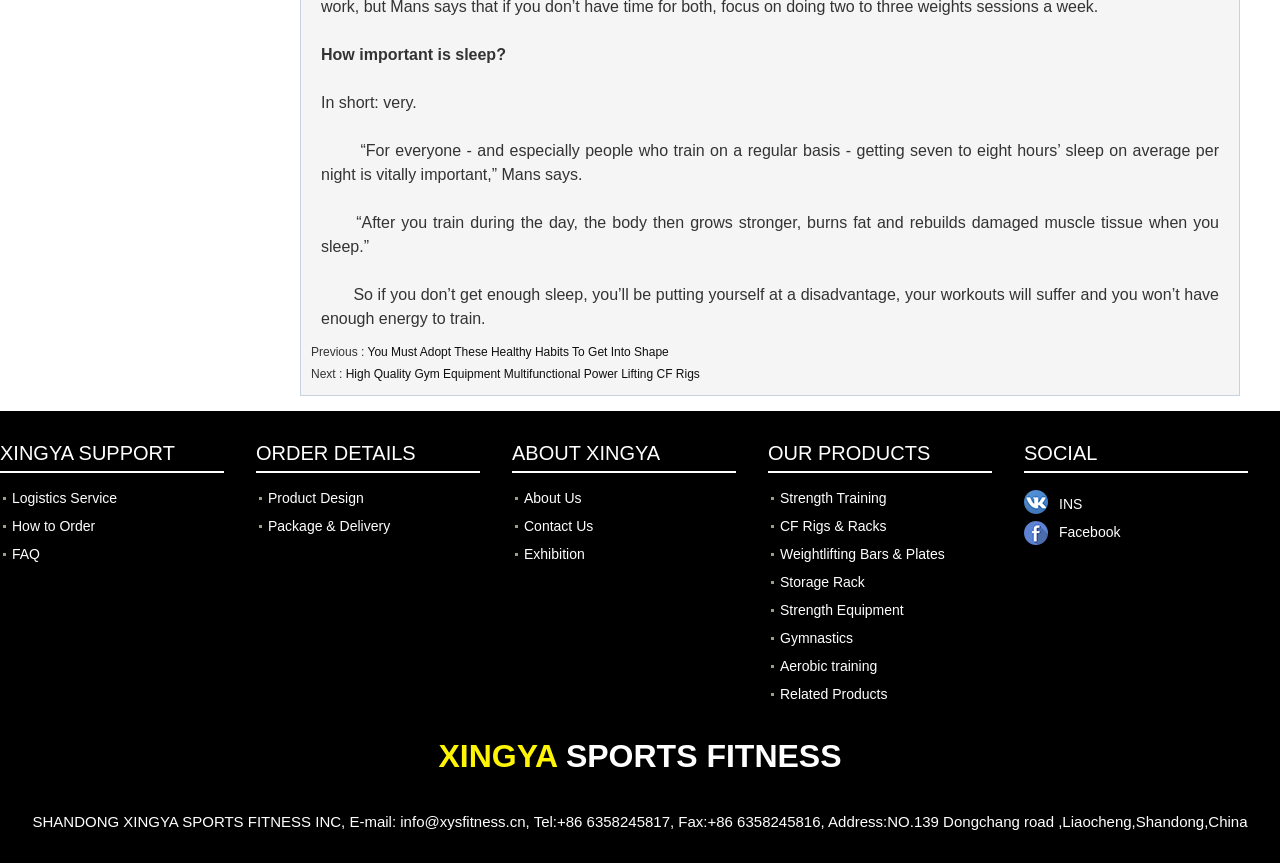What is the importance of sleep?
Please respond to the question with a detailed and informative answer.

The webpage emphasizes the importance of sleep, especially for people who train regularly, citing that it is vitally important to get seven to eight hours of sleep per night.